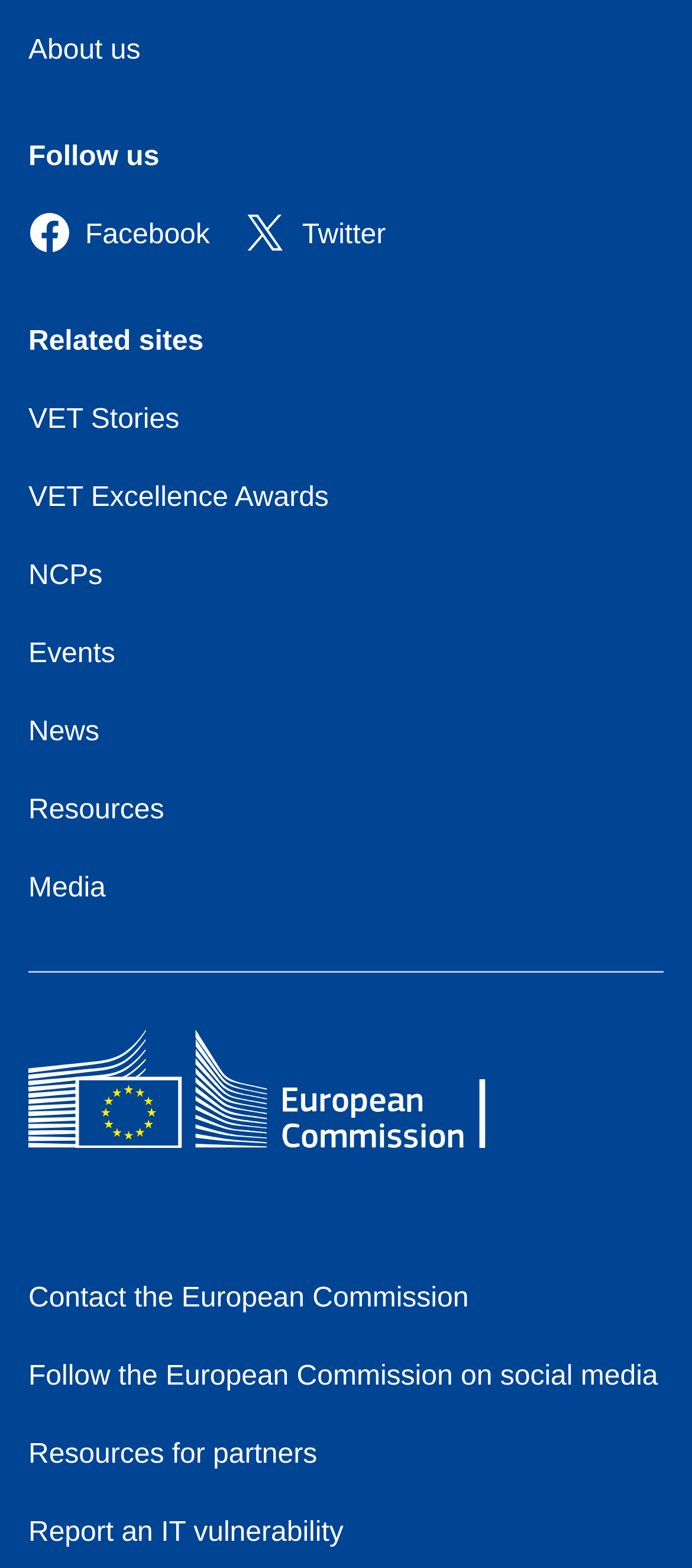Based on the image, provide a detailed and complete answer to the question: 
How many social media links are available?

By examining the webpage, I found two social media links, 'Facebook' and 'Twitter', which are located under the 'Follow us' heading.